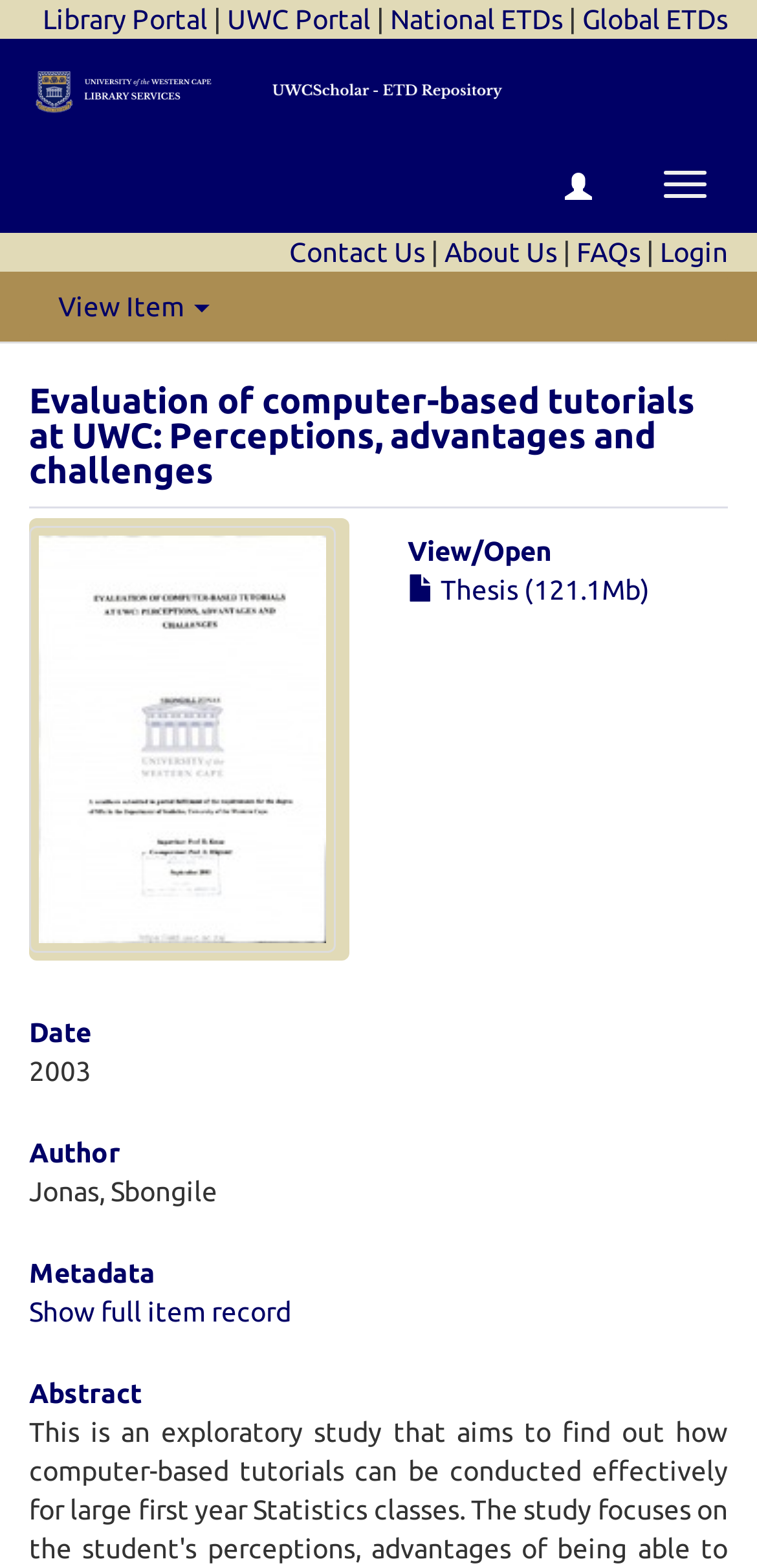Can you show the bounding box coordinates of the region to click on to complete the task described in the instruction: "Contact Us"?

[0.382, 0.151, 0.562, 0.171]